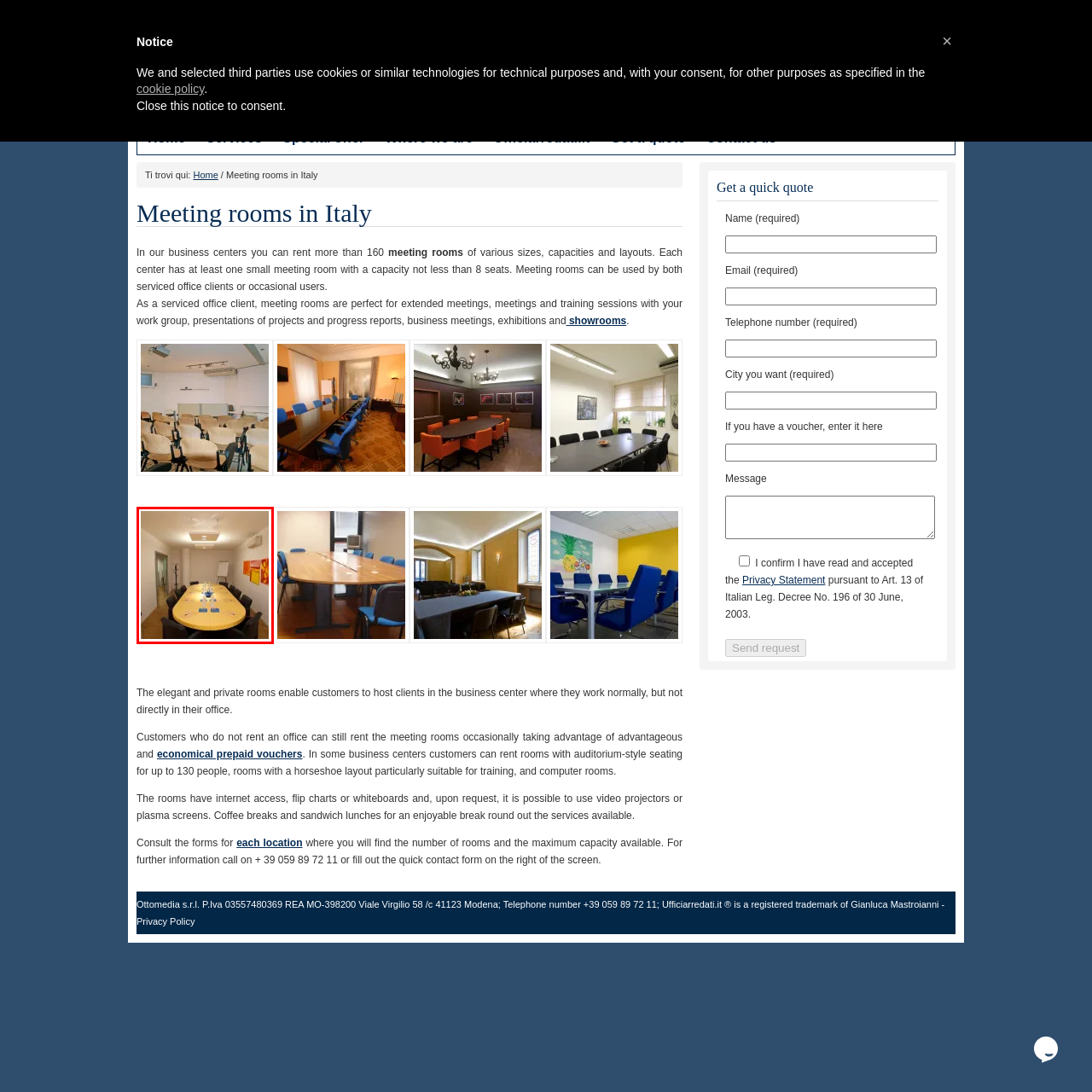Concentrate on the section within the teal border, How many meeting spaces are available in Italy? 
Provide a single word or phrase as your answer.

Over 160